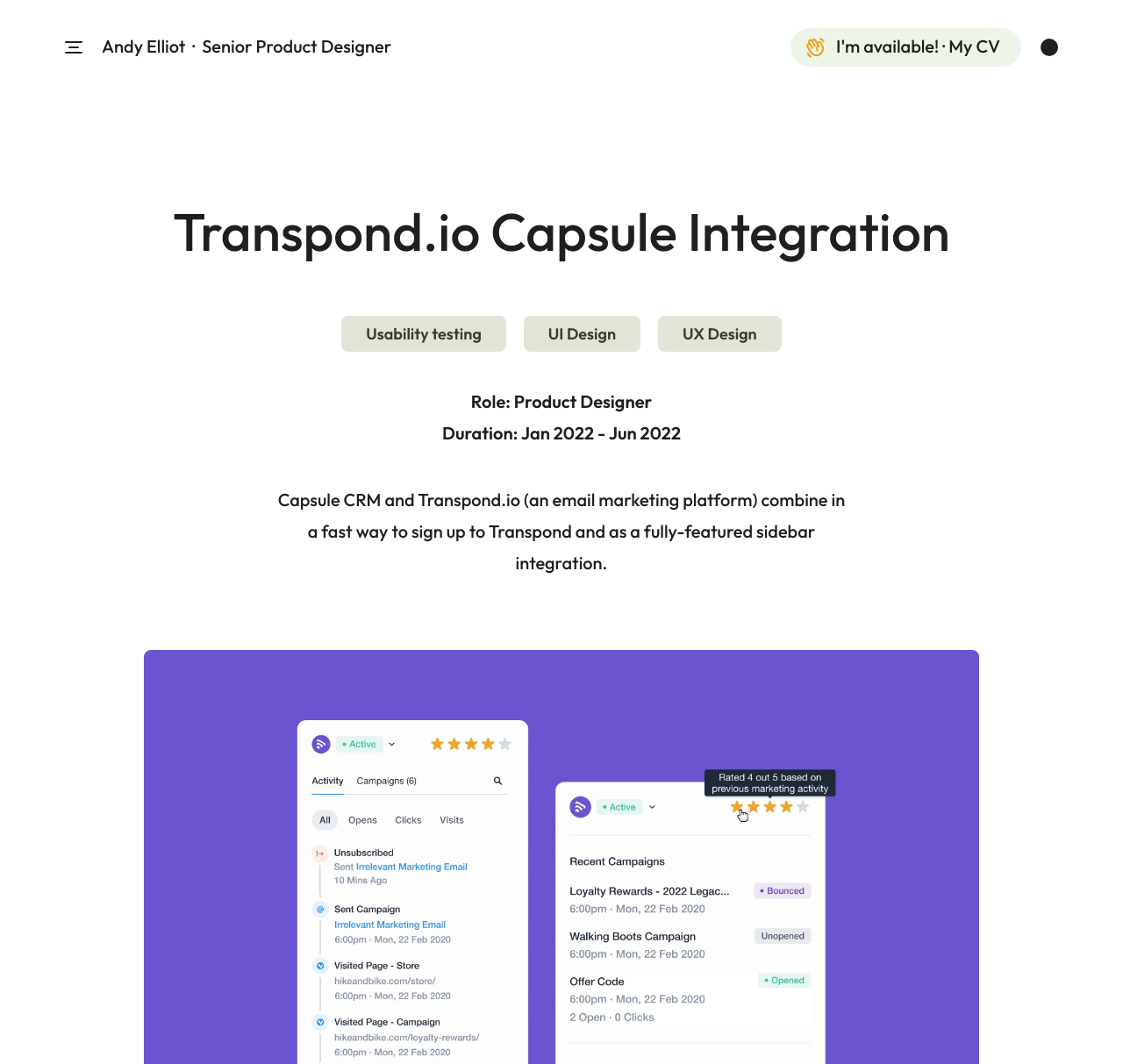What is the role of the person mentioned?
Offer a detailed and full explanation in response to the question.

Based on the webpage, I found the text 'Role: Product Designer' which indicates the role of the person mentioned.